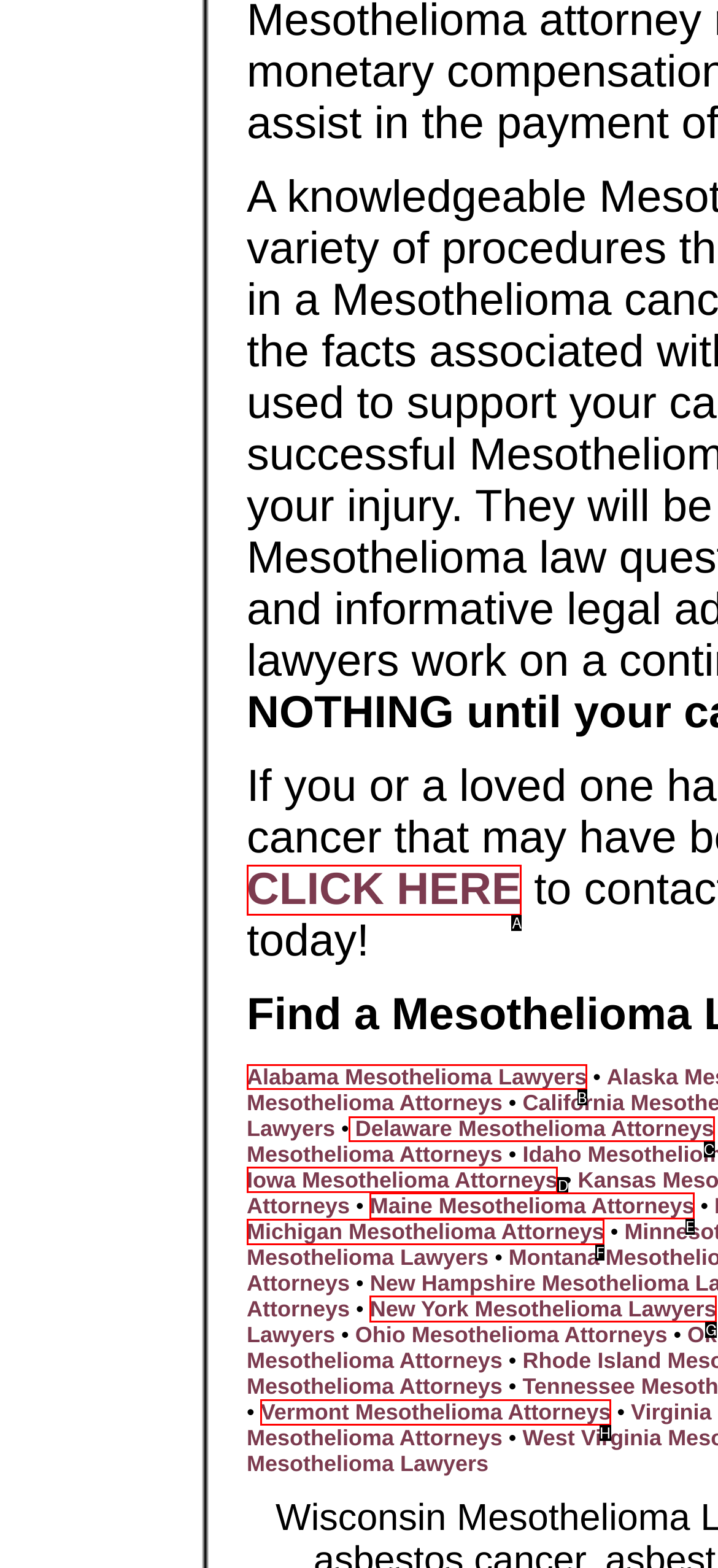Select the letter of the option that should be clicked to achieve the specified task: Go to Delaware Mesothelioma Attorneys. Respond with just the letter.

C